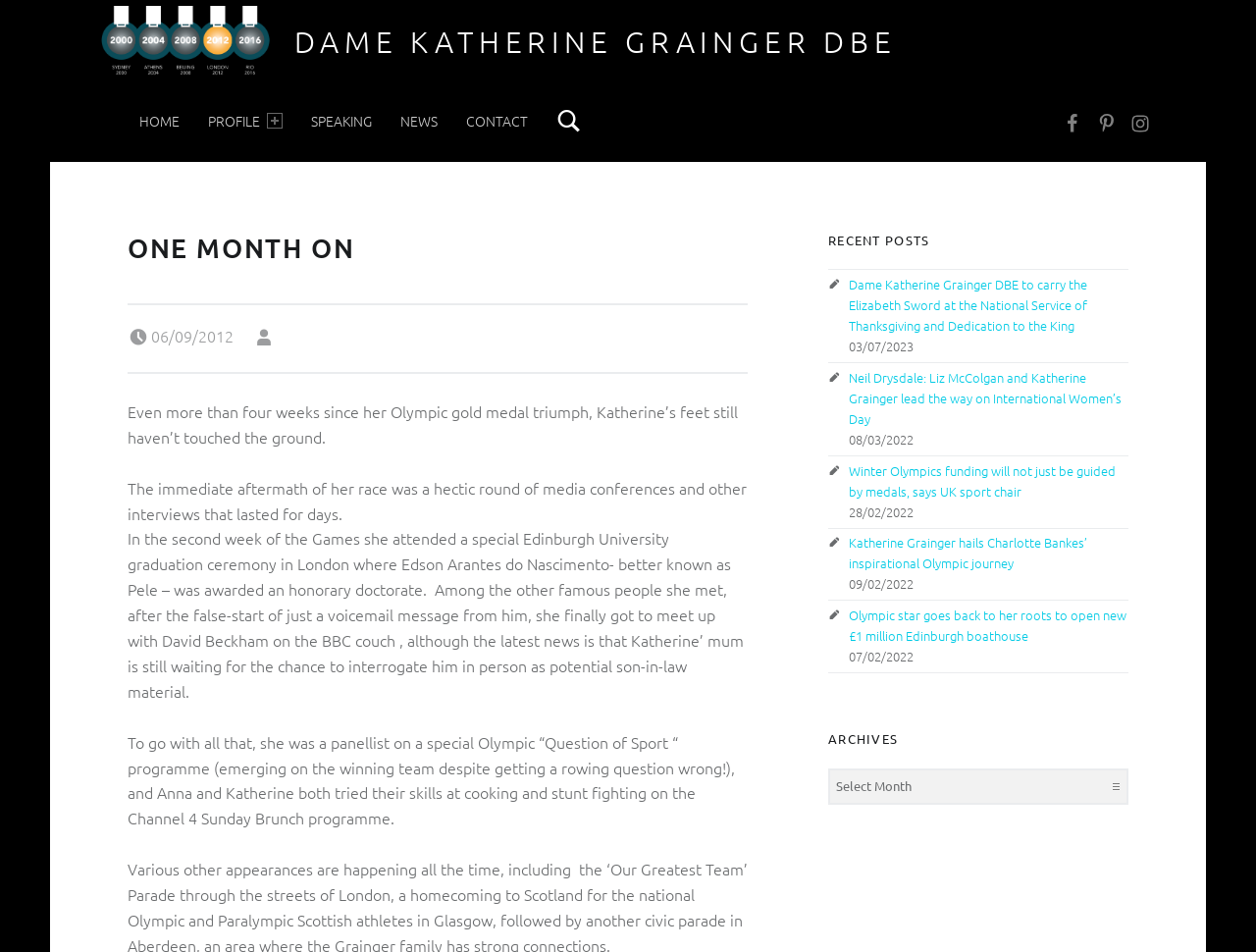Please determine the headline of the webpage and provide its content.

ONE MONTH ON